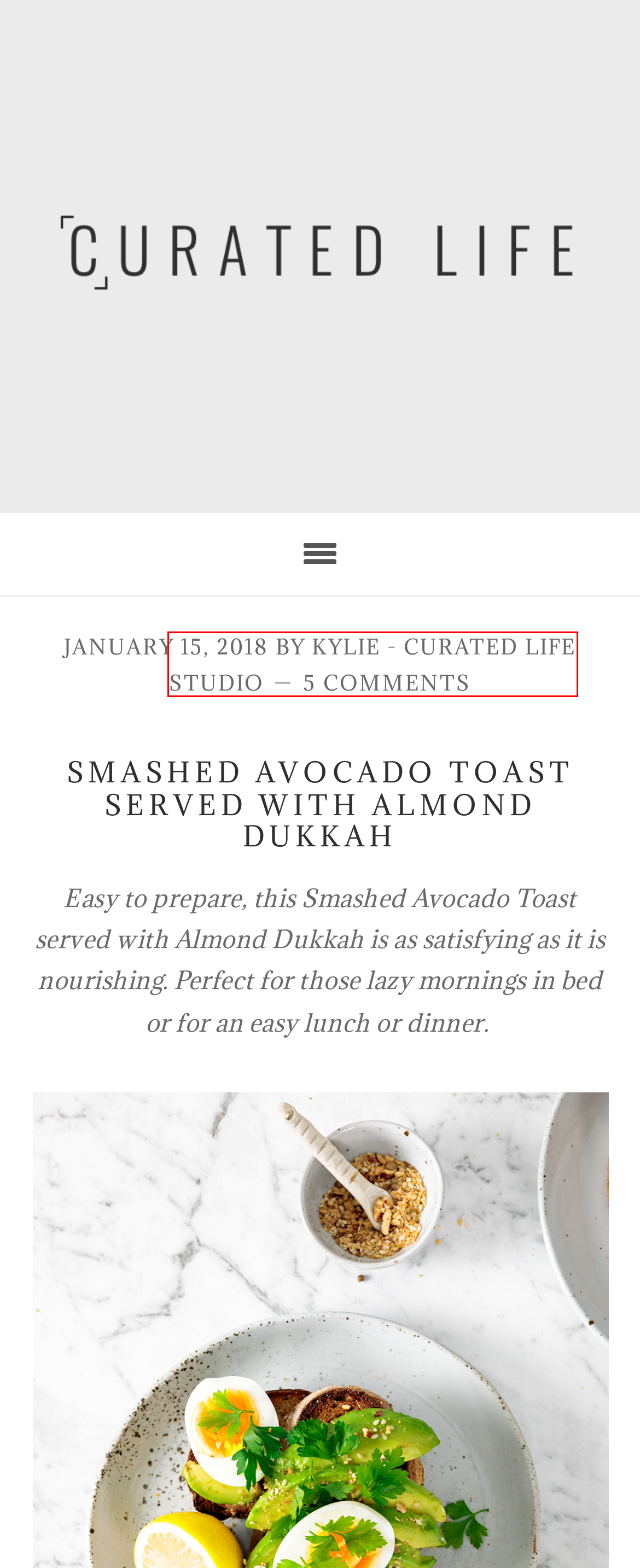Review the webpage screenshot provided, noting the red bounding box around a UI element. Choose the description that best matches the new webpage after clicking the element within the bounding box. The following are the options:
A. Privacy Policy – Akismet
B. The Best Quinoa, Corn & Black Bean Salad - Curated Life Studio
C. Gluten Free Diet? Gluten Free Recipes | Curated Life Studio
D. 20 minutes Archives - Curated Life Studio
E. Middle Eastern Vegetarian Recipes - Curated Life Studio
F. Kylie - Curated Life Studio, Author at Curated Life Studio
G. Easy Vegetarian Recipes | Curated Life Studio
H. Curated Life Studio - Healthy Plant Based Recipes

F